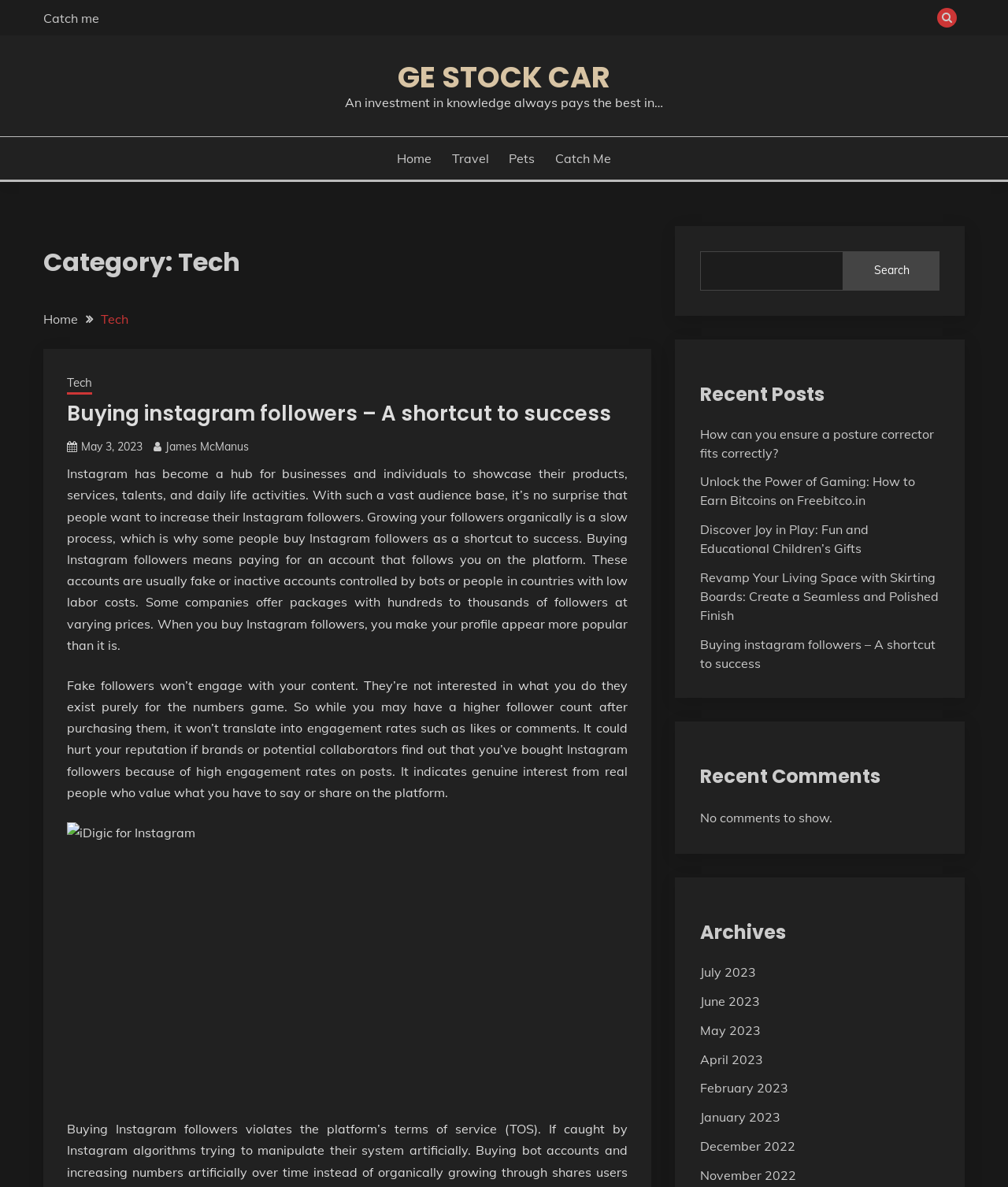Return the bounding box coordinates of the UI element that corresponds to this description: "parent_node: Skip to content". The coordinates must be given as four float numbers in the range of 0 and 1, [left, top, right, bottom].

[0.941, 0.802, 0.977, 0.829]